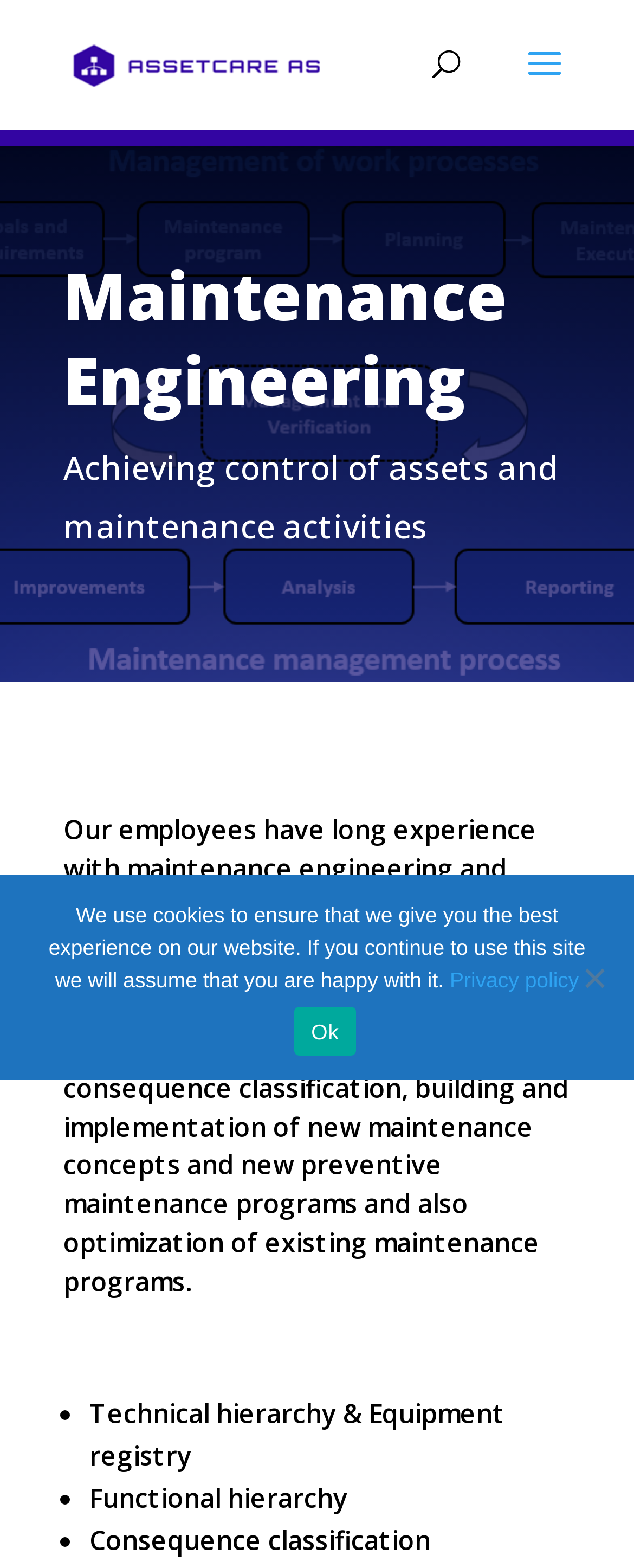Please respond in a single word or phrase: 
What is the consequence classification used for?

Not specified